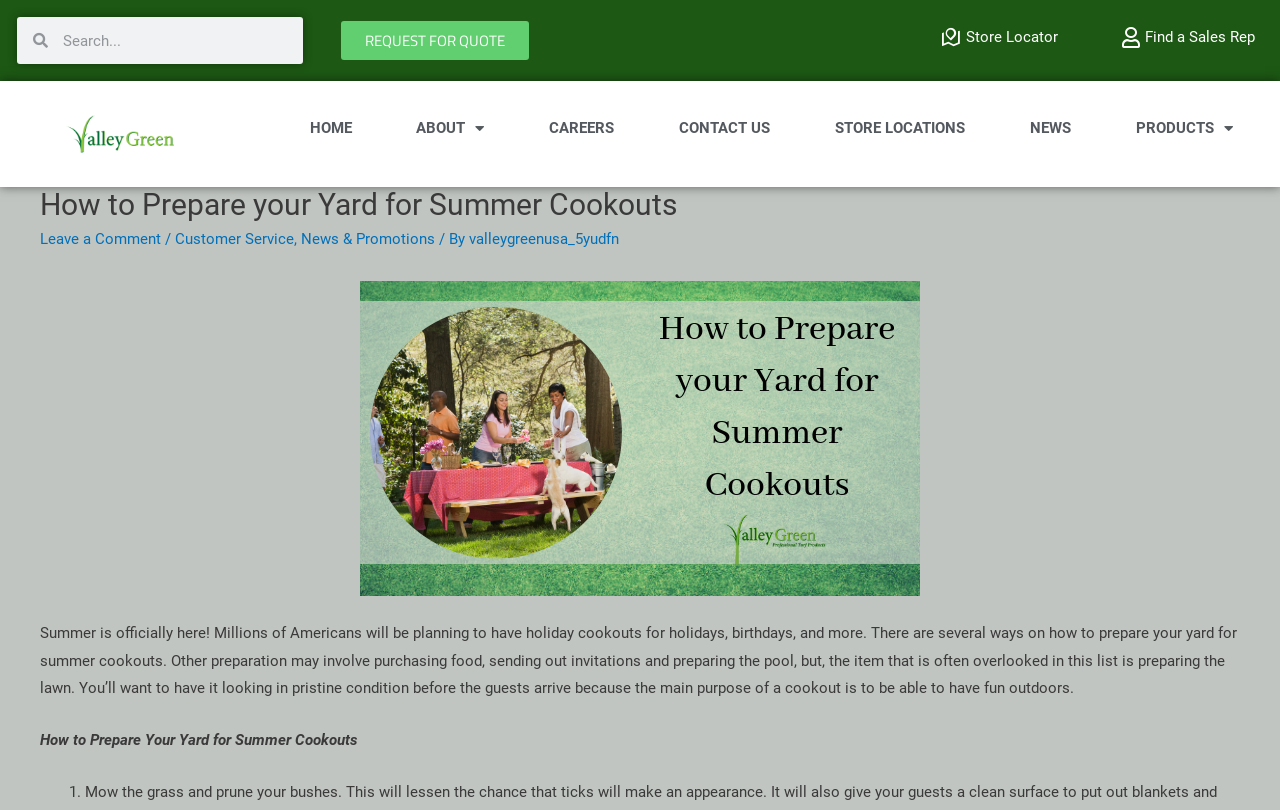What type of content is available on this website?
Give a detailed and exhaustive answer to the question.

The webpage provides a link to 'News & Promotions' at the top of the page, suggesting that the website offers news and promotional content in addition to the current article about preparing for summer cookouts.